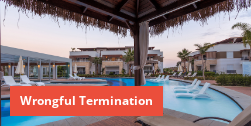What type of trees surround the swimming pool?
Answer the question with a detailed and thorough explanation.

The caption describes the image as featuring a beautifully designed swimming pool surrounded by lounge chairs and palm trees, which suggests that the type of trees surrounding the pool are palm trees.